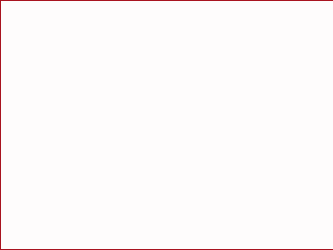Please give a short response to the question using one word or a phrase:
What type of readers is the image aimed at?

Astrology readers